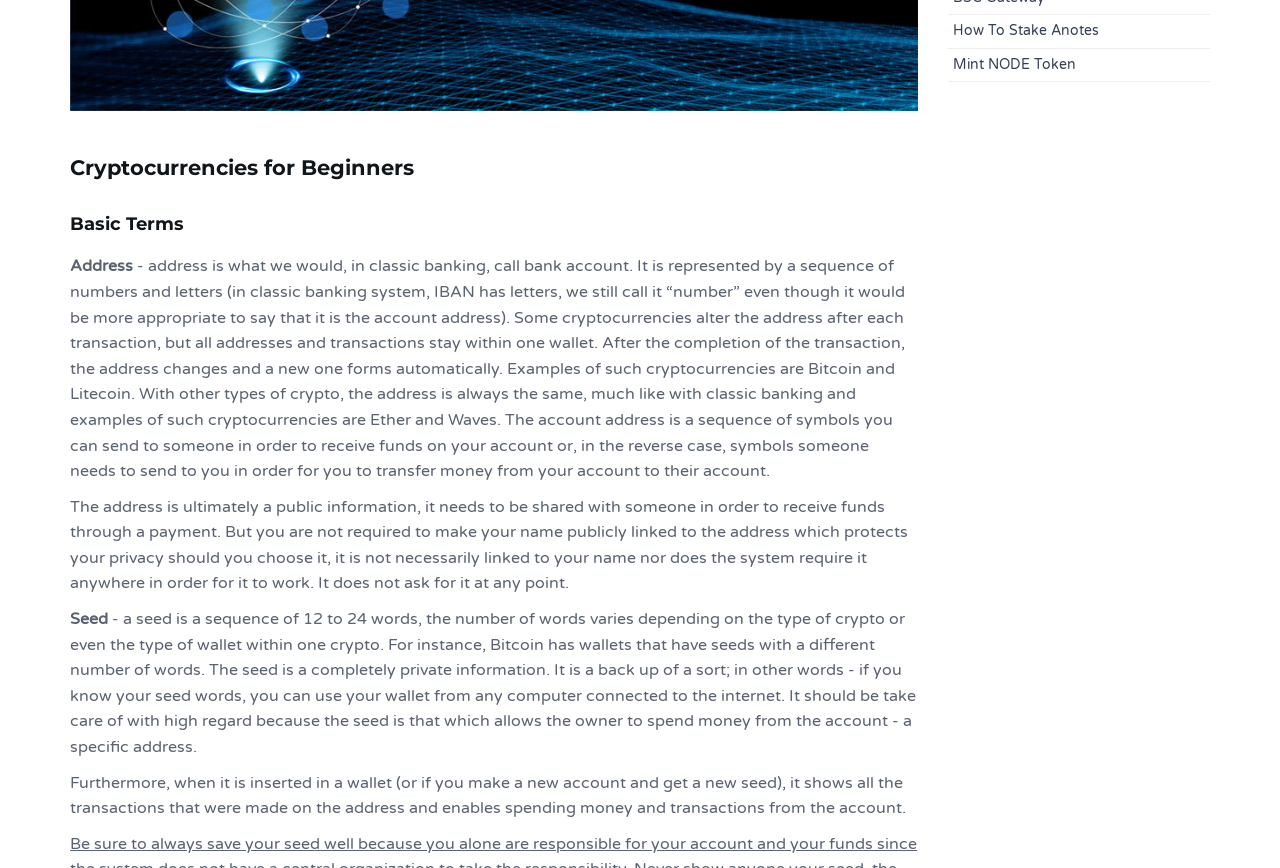Find and provide the bounding box coordinates for the UI element described here: "Mint NODE Token". The coordinates should be given as four float numbers between 0 and 1: [left, top, right, bottom].

[0.74, 0.056, 0.945, 0.095]